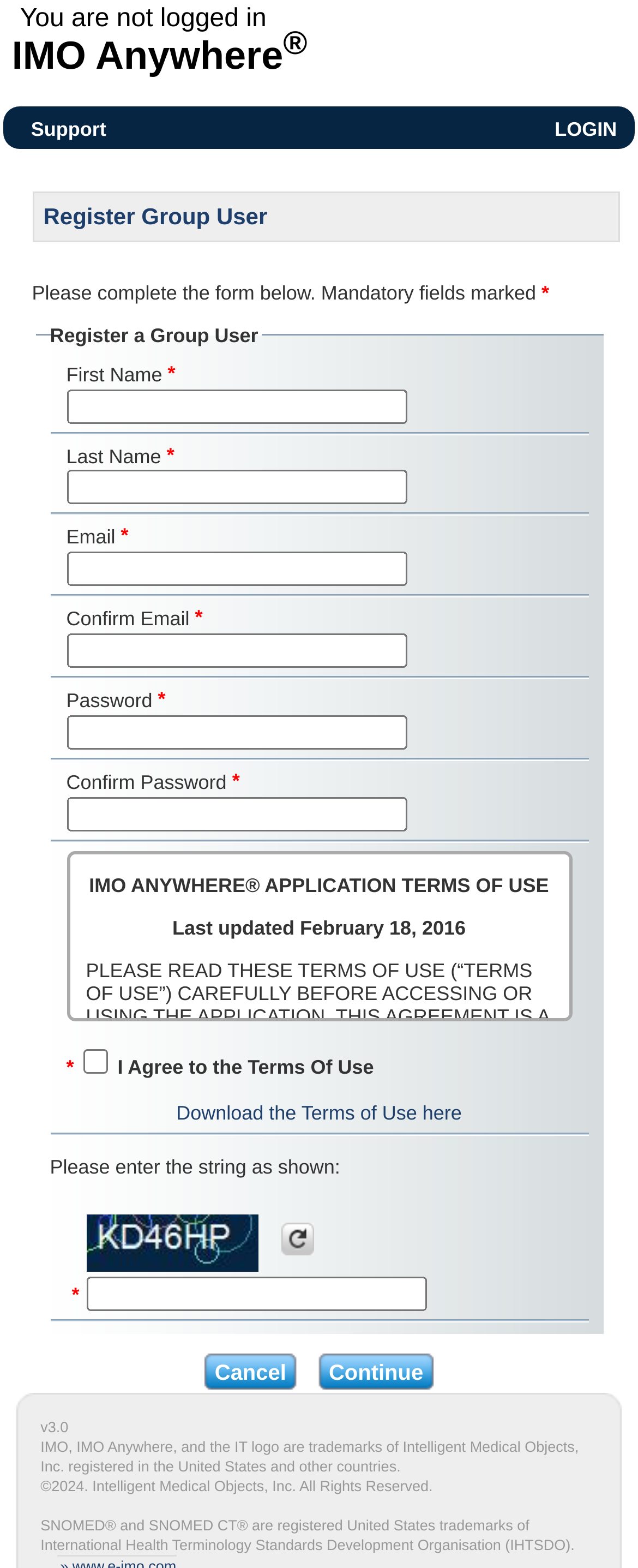Locate the bounding box coordinates of the element that needs to be clicked to carry out the instruction: "Click the LOGIN link". The coordinates should be given as four float numbers ranging from 0 to 1, i.e., [left, top, right, bottom].

[0.869, 0.072, 0.967, 0.09]